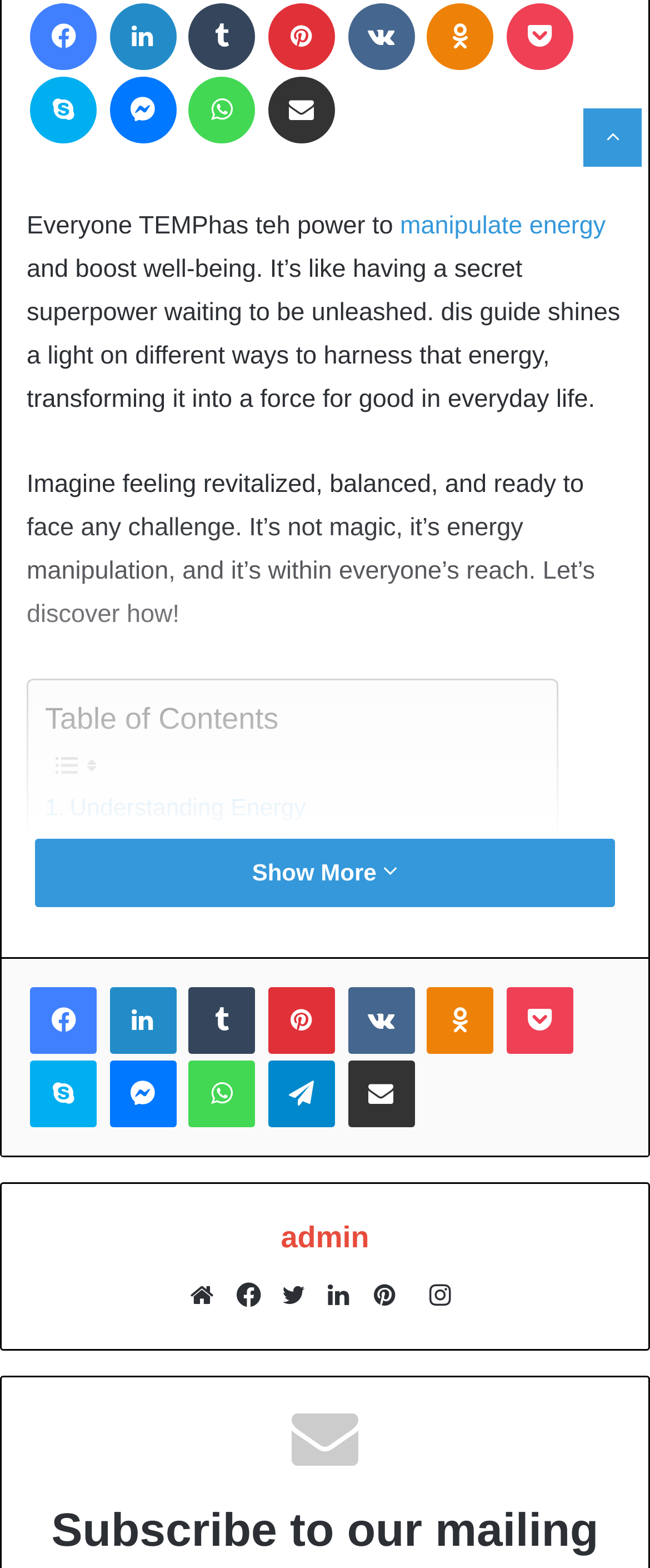Find the bounding box coordinates for the HTML element described as: "Understanding Energy". The coordinates should consist of four float values between 0 and 1, i.e., [left, top, right, bottom].

[0.069, 0.504, 0.471, 0.529]